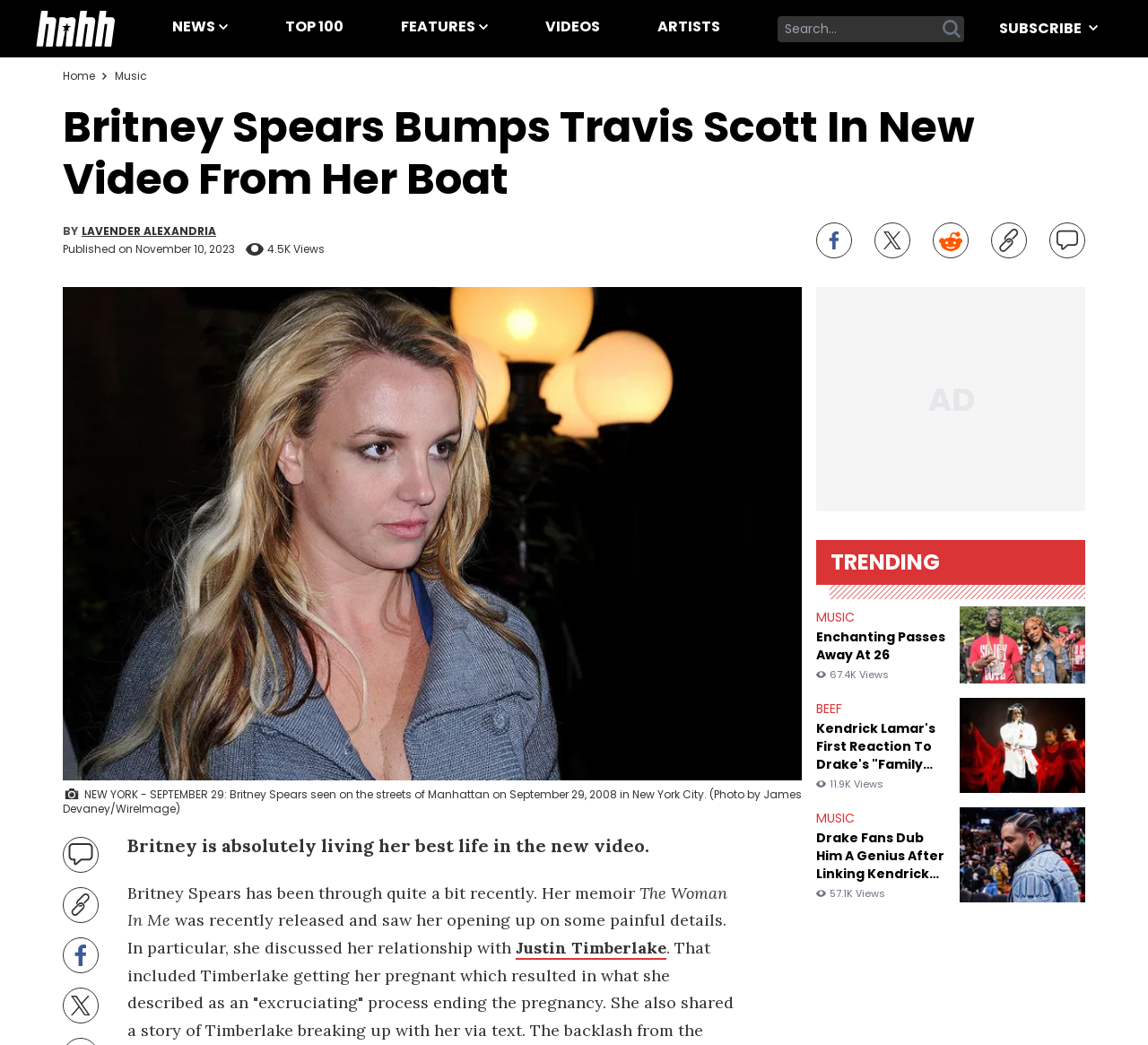Pinpoint the bounding box coordinates of the area that must be clicked to complete this instruction: "Share on Facebook".

[0.719, 0.222, 0.734, 0.239]